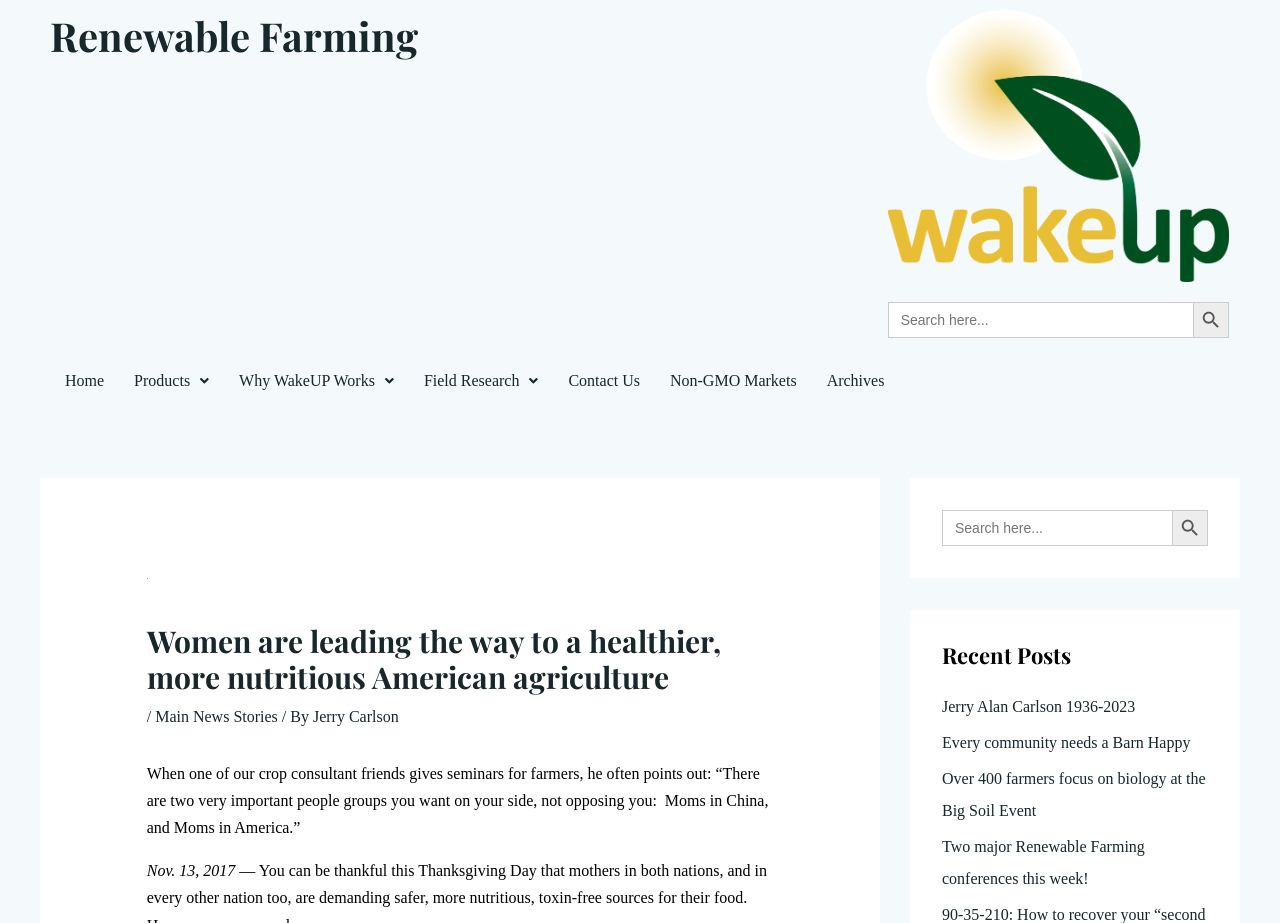What is the topic of the recent posts section?
Refer to the image and provide a detailed answer to the question.

I determined the topic of the recent posts section by looking at the headings and links in that section. The headings and links have titles such as 'Jerry Alan Carlson 1936-2023', 'Every community needs a Barn Happy', and 'Over 400 farmers focus on biology at the Big Soil Event', which suggest that the topic is related to farming and agriculture.